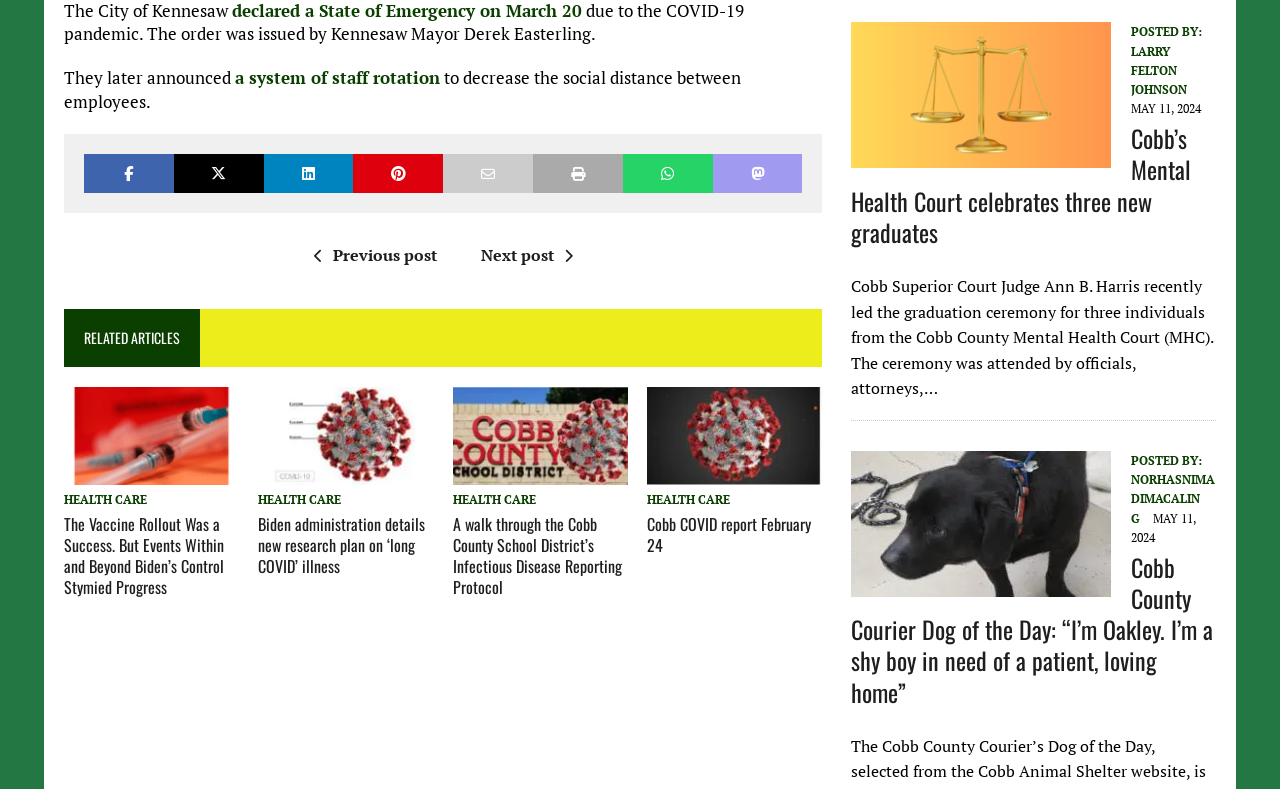Locate the bounding box coordinates of the element you need to click to accomplish the task described by this instruction: "Click the 'Previous post' link".

[0.237, 0.309, 0.341, 0.337]